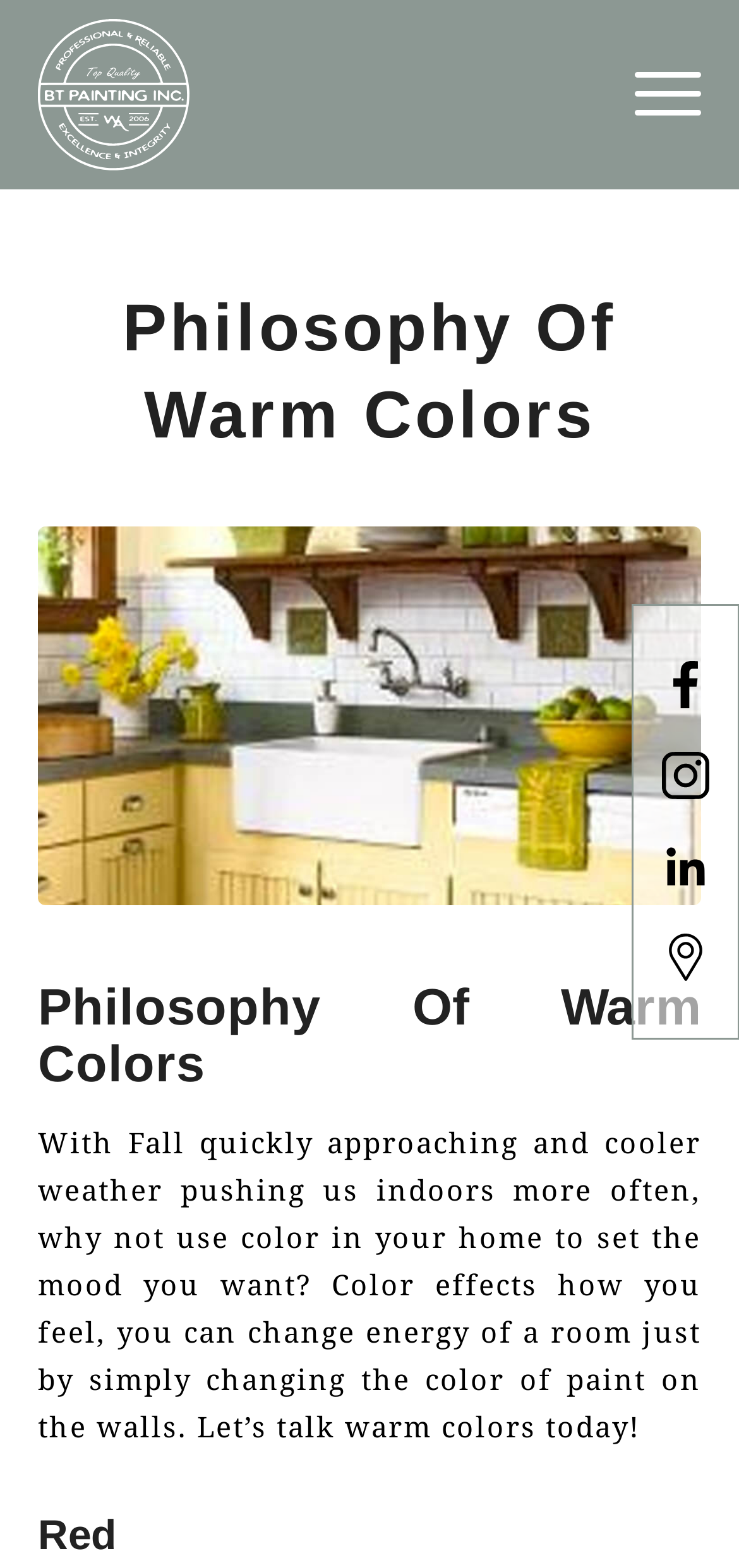Using the information from the screenshot, answer the following question thoroughly:
What is the first warm color mentioned?

The webpage discusses the philosophy of warm colors, and the first warm color mentioned is 'Red', which is a heading on the webpage.